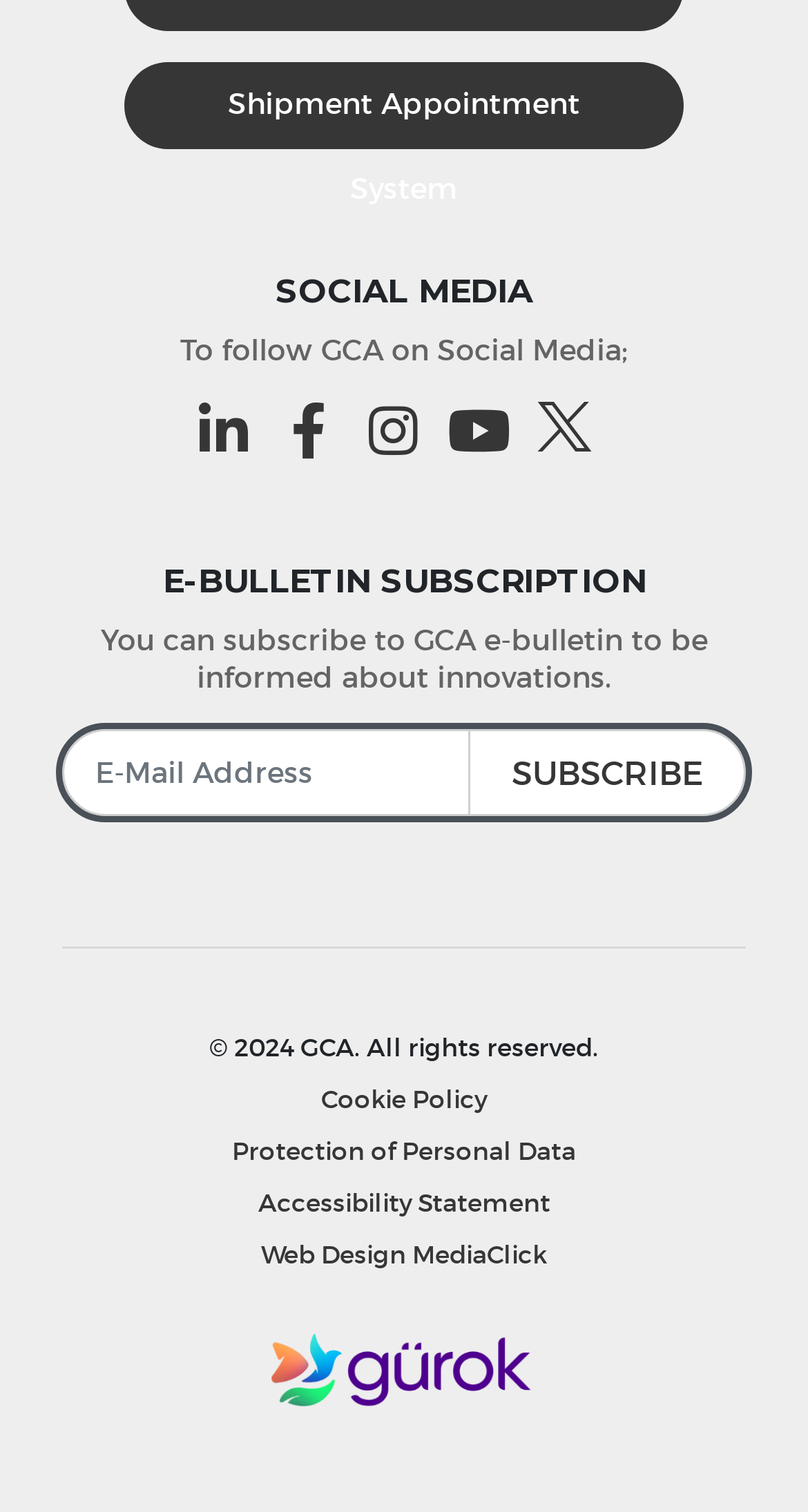For the given element description Shipment Appointment System, determine the bounding box coordinates of the UI element. The coordinates should follow the format (top-left x, top-left y, bottom-right x, bottom-right y) and be within the range of 0 to 1.

[0.154, 0.041, 0.846, 0.098]